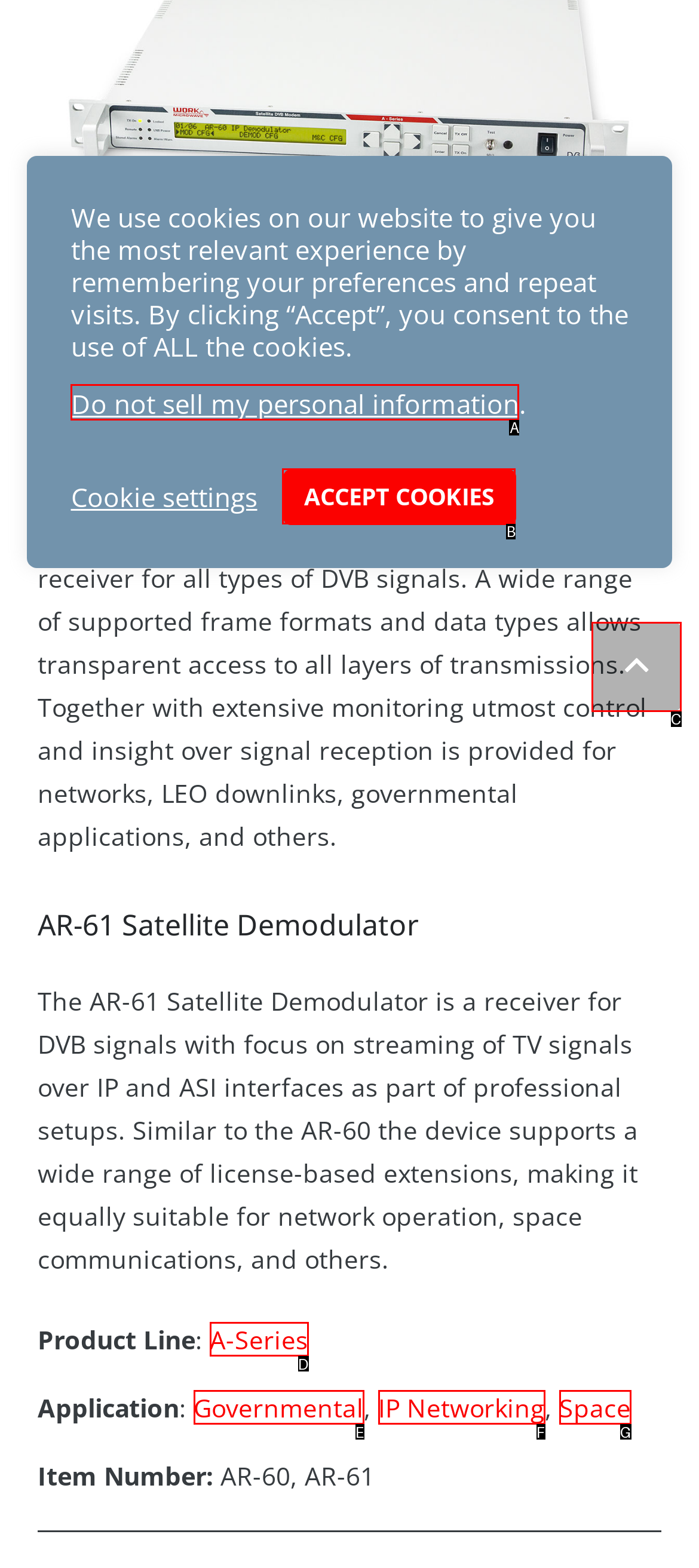Match the following description to a UI element: ACCEPT COOKIES
Provide the letter of the matching option directly.

B